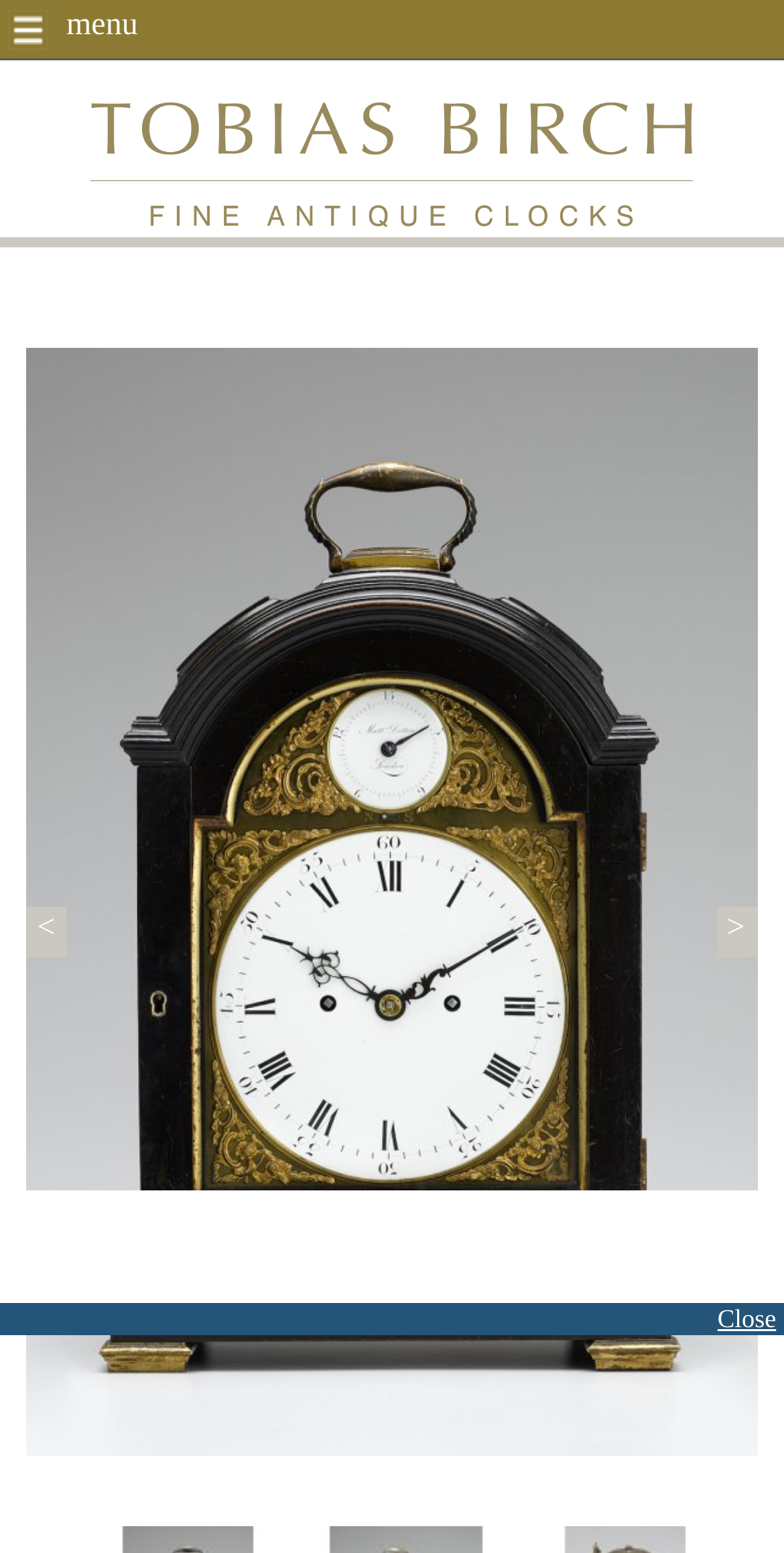Please give a succinct answer using a single word or phrase:
What type of clocks are sold on this website?

Antique clocks